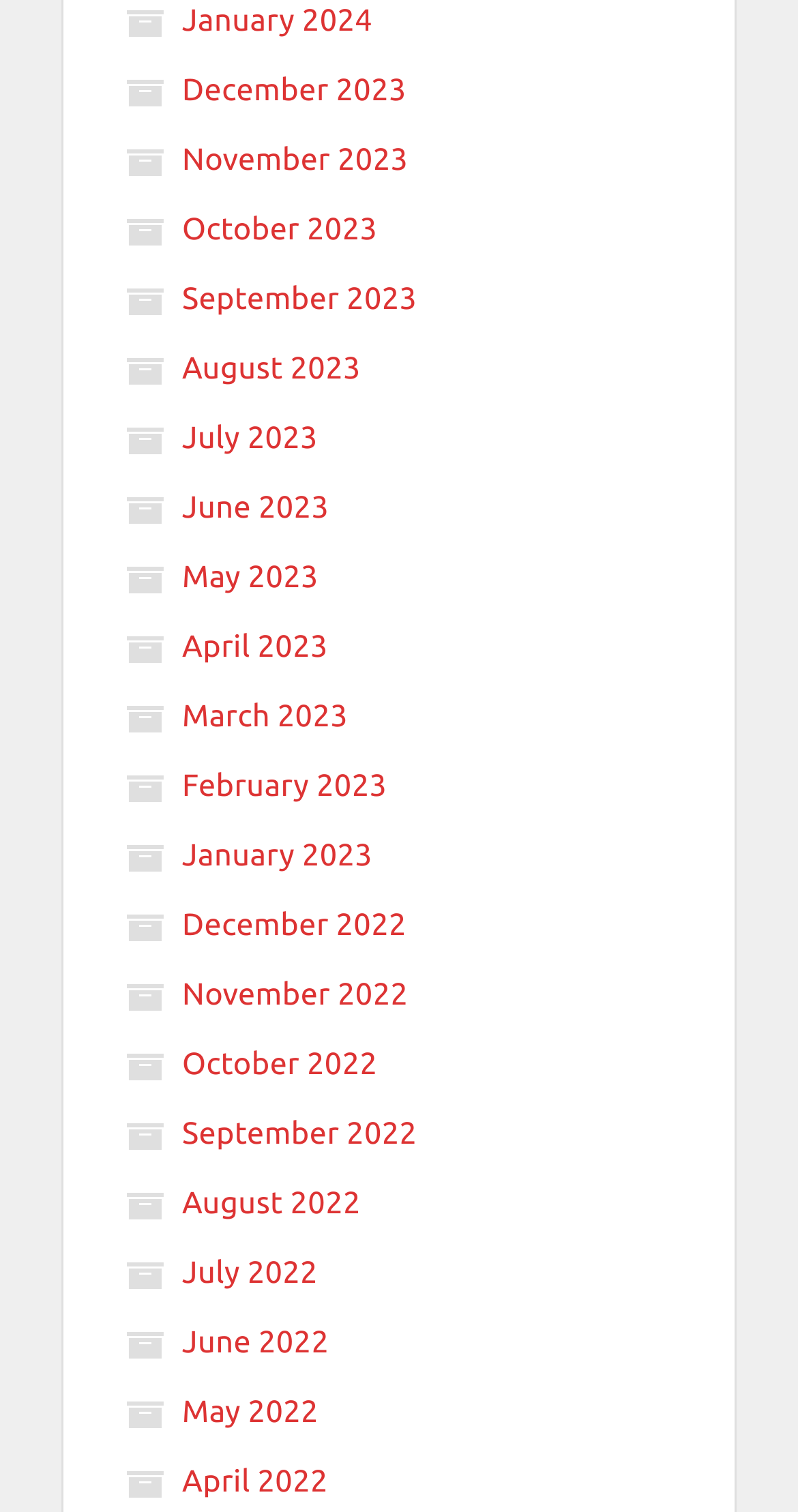Please answer the following question using a single word or phrase: 
What is the earliest year shown?

2022